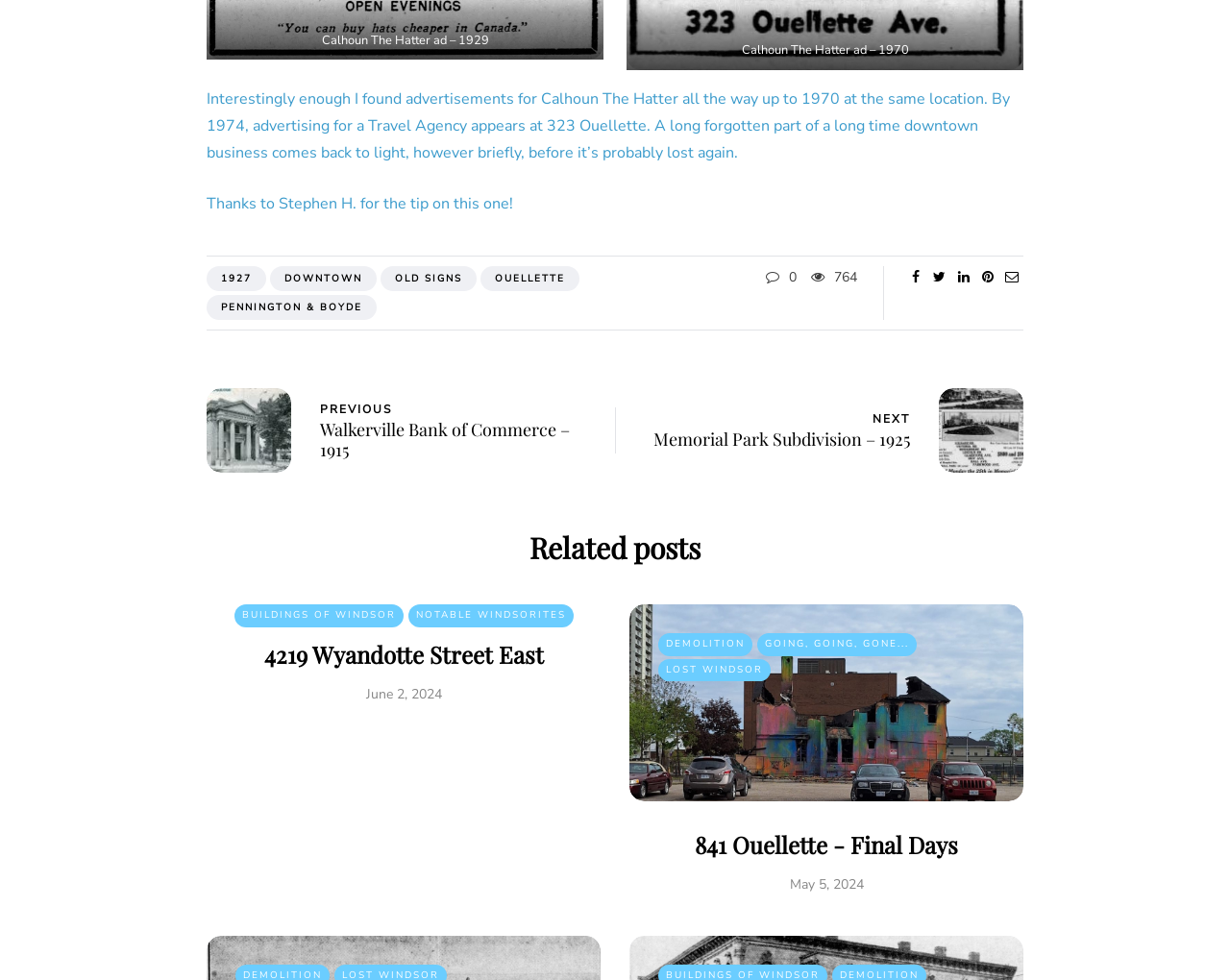Given the description: "1927", determine the bounding box coordinates of the UI element. The coordinates should be formatted as four float numbers between 0 and 1, [left, top, right, bottom].

[0.168, 0.271, 0.216, 0.297]